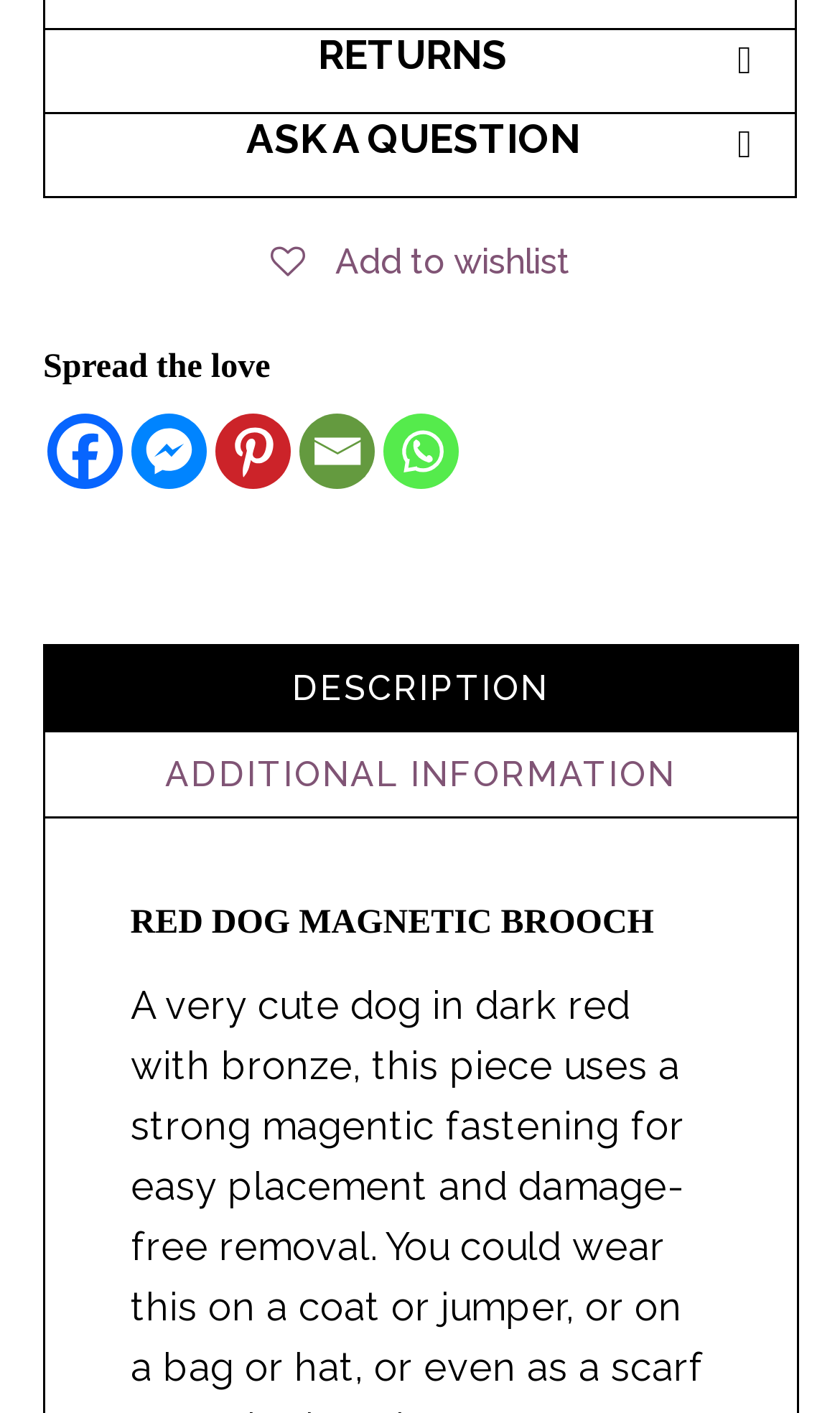Based on the description "Additional information", find the bounding box of the specified UI element.

[0.078, 0.535, 0.922, 0.564]